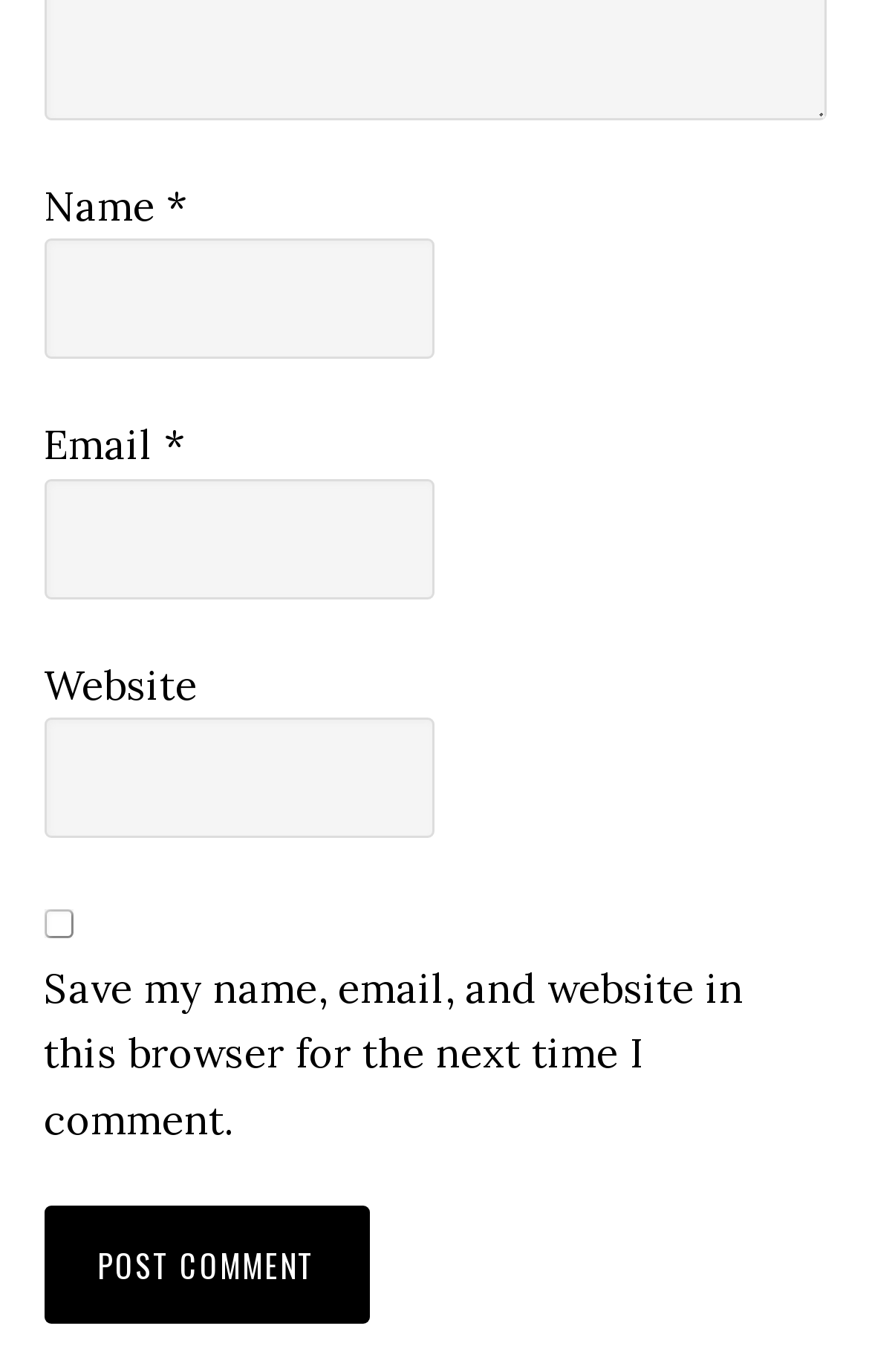Determine the bounding box coordinates of the UI element that matches the following description: "parent_node: Name * name="author"". The coordinates should be four float numbers between 0 and 1 in the format [left, top, right, bottom].

[0.05, 0.174, 0.5, 0.262]